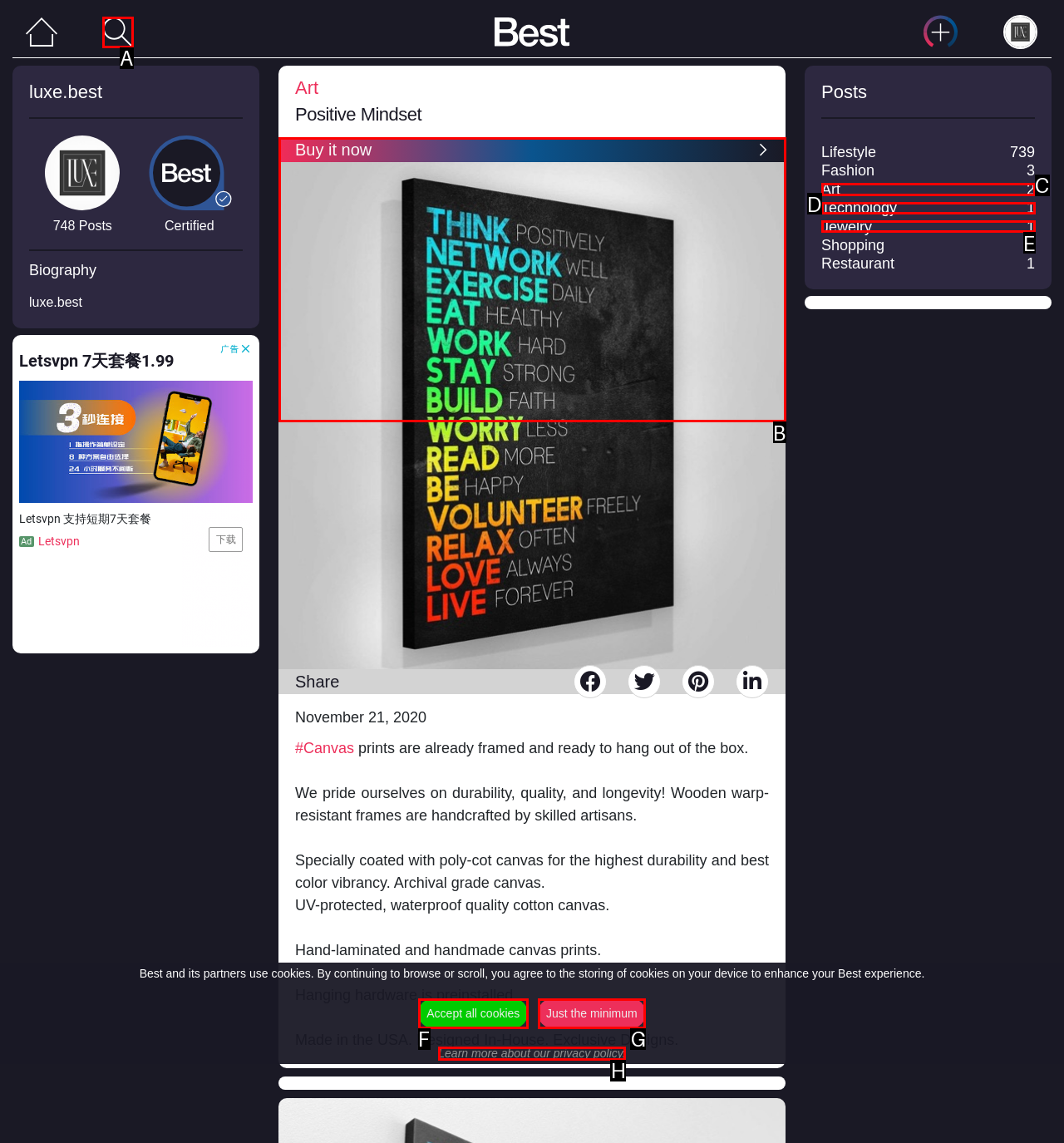Select the letter that aligns with the description: Buy it now. Answer with the letter of the selected option directly.

B